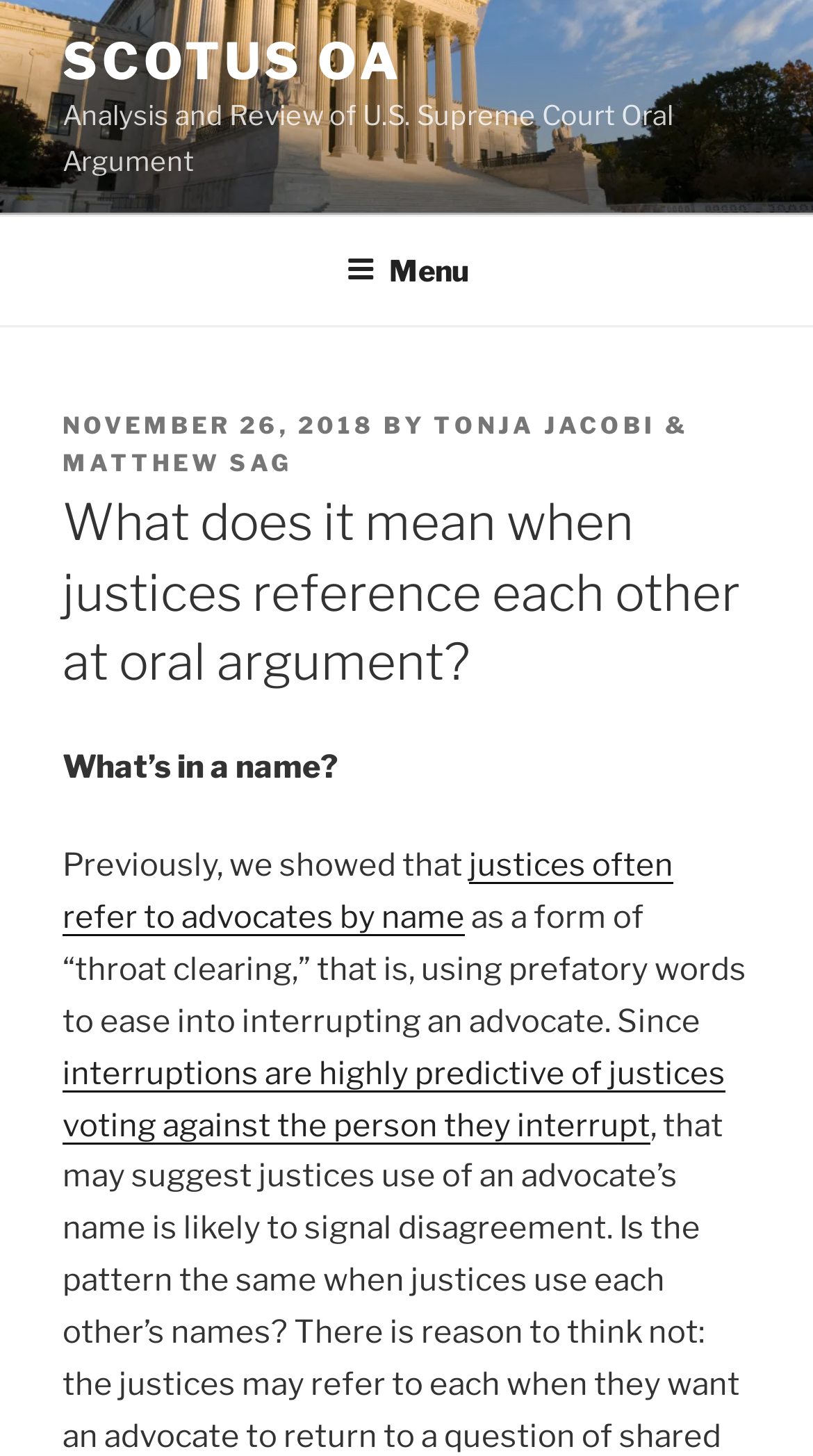Generate a detailed explanation of the webpage's features and information.

The webpage is an article discussing the significance of justices referencing each other during oral arguments. At the top, there is a link to "SCOTUS OA" and a static text stating "Analysis and Review of U.S. Supreme Court Oral Argument". Below this, there is a navigation menu labeled "Top Menu" that contains a button to expand or collapse the menu.

On the left side of the page, there is a header section that displays the posting date, "NOVEMBER 26, 2018", and the authors' names, "TONJA JACOBI & MATTHEW SAG". Next to this, there is a heading that reads "What does it mean when justices reference each other at oral argument?".

The main content of the article starts below the header section. It begins with a static text "What’s in a name?" followed by a paragraph of text that discusses how justices often refer to advocates by name as a form of "throat clearing" before interrupting them. The paragraph also mentions that interruptions are highly predictive of justices voting against the person they interrupt. There are two links within the paragraph, one referencing the concept of "throat clearing" and another discussing the predictive nature of interruptions.